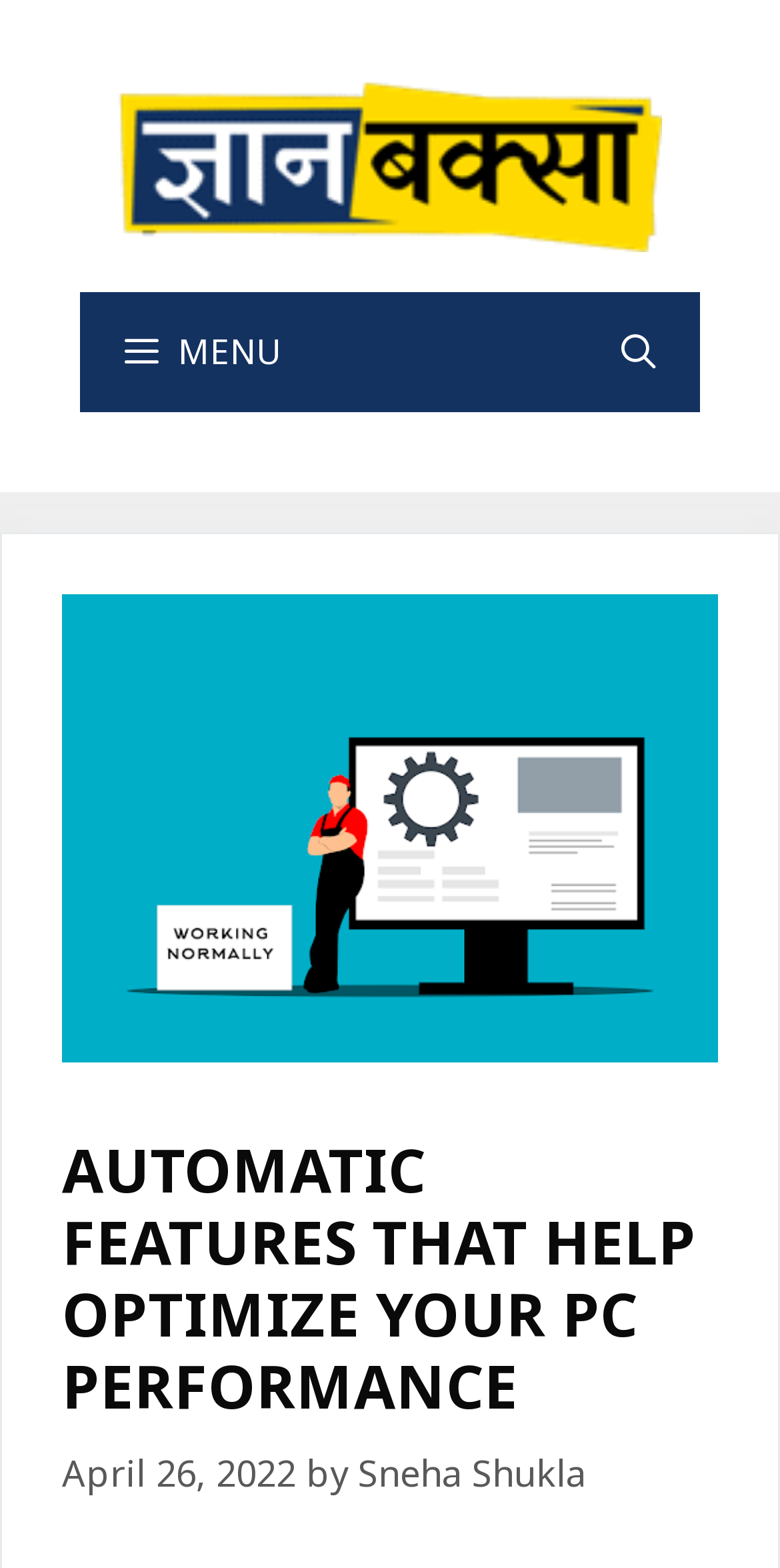Determine the bounding box coordinates for the HTML element described here: "aria-label="Open Search Bar"".

[0.739, 0.186, 0.897, 0.262]